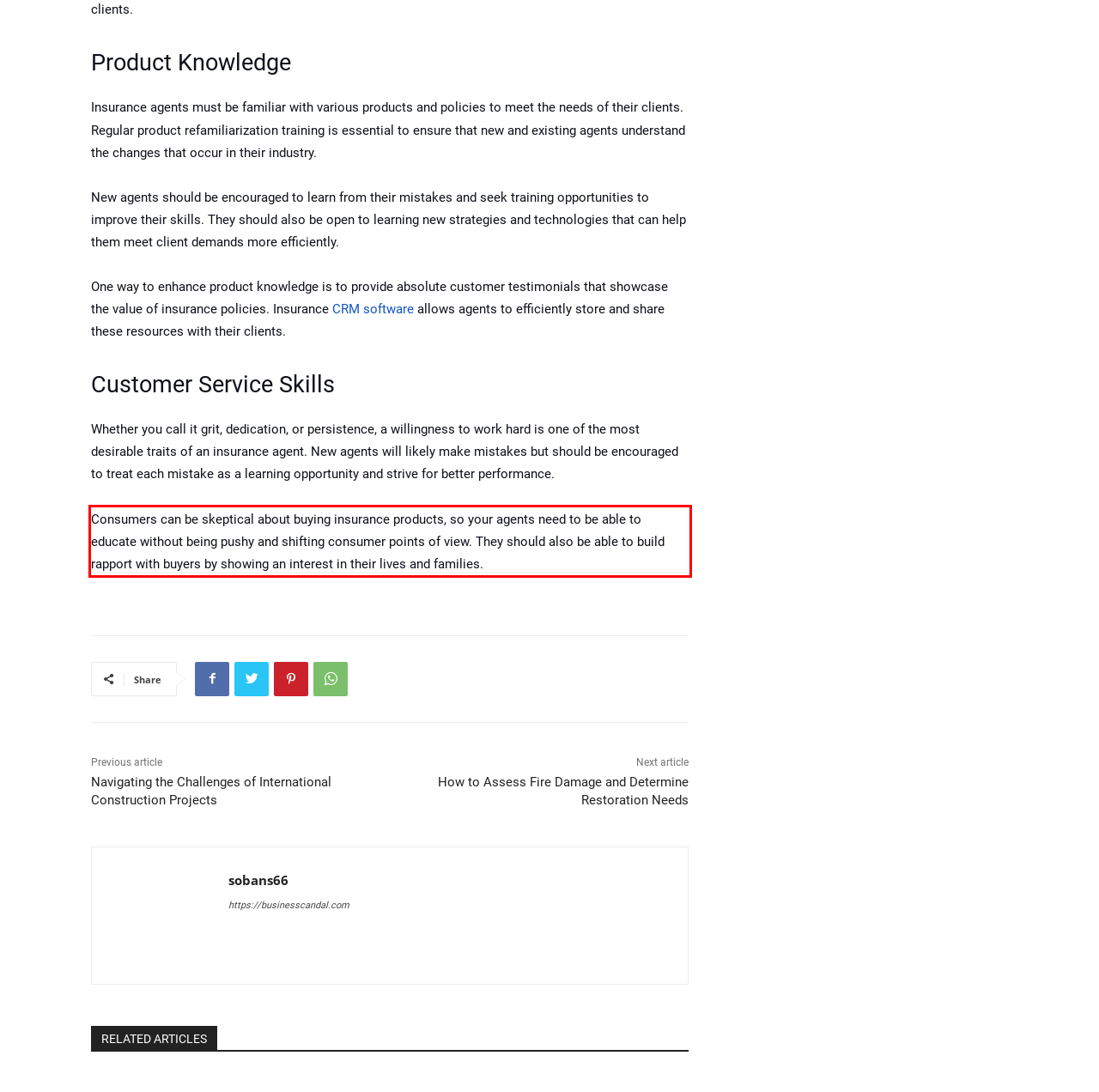In the screenshot of the webpage, find the red bounding box and perform OCR to obtain the text content restricted within this red bounding box.

Consumers can be skeptical about buying insurance products, so your agents need to be able to educate without being pushy and shifting consumer points of view. They should also be able to build rapport with buyers by showing an interest in their lives and families.